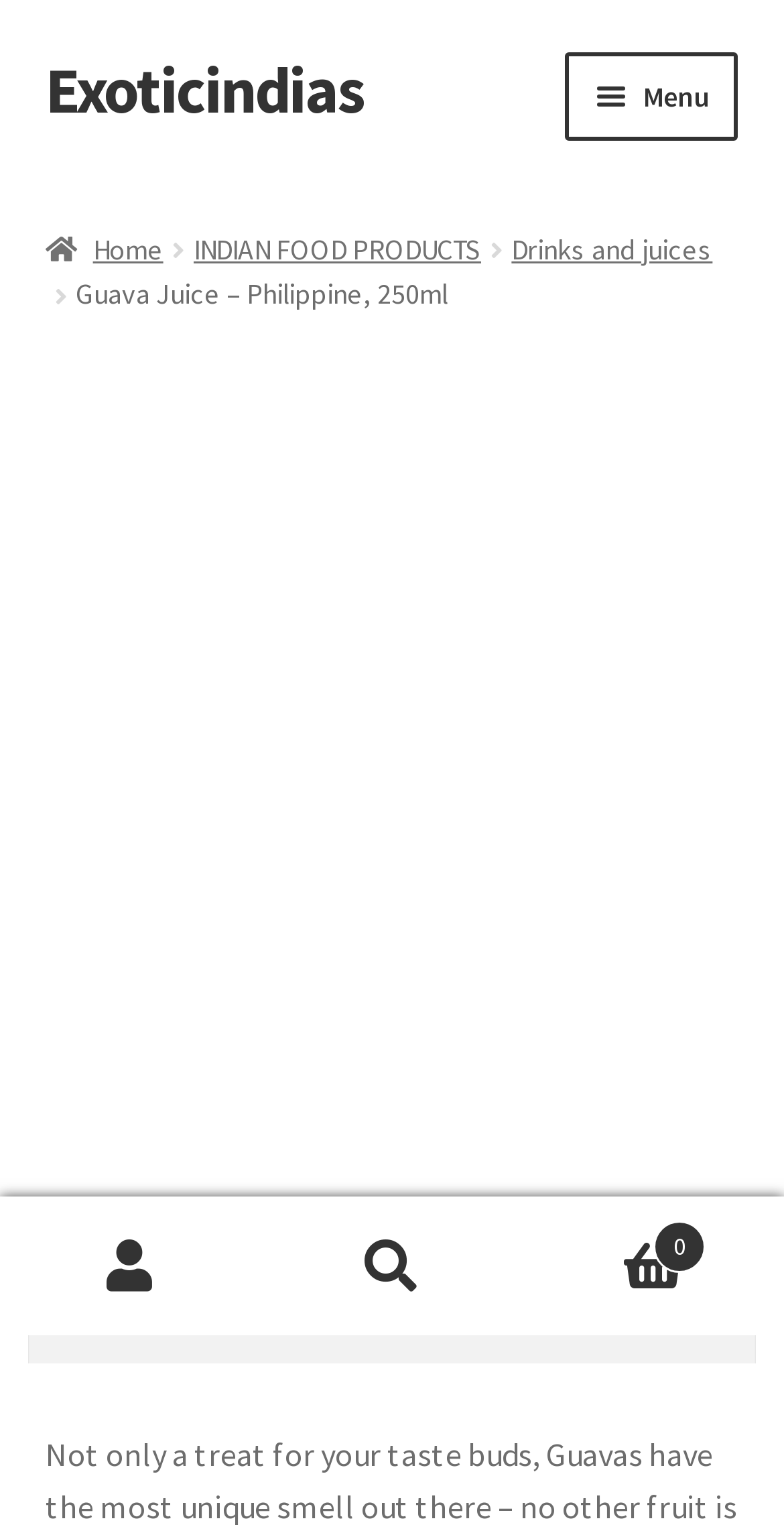Identify the bounding box for the UI element described as: "AFRICAN PRODUCTS". Ensure the coordinates are four float numbers between 0 and 1, formatted as [left, top, right, bottom].

[0.058, 0.233, 0.942, 0.304]